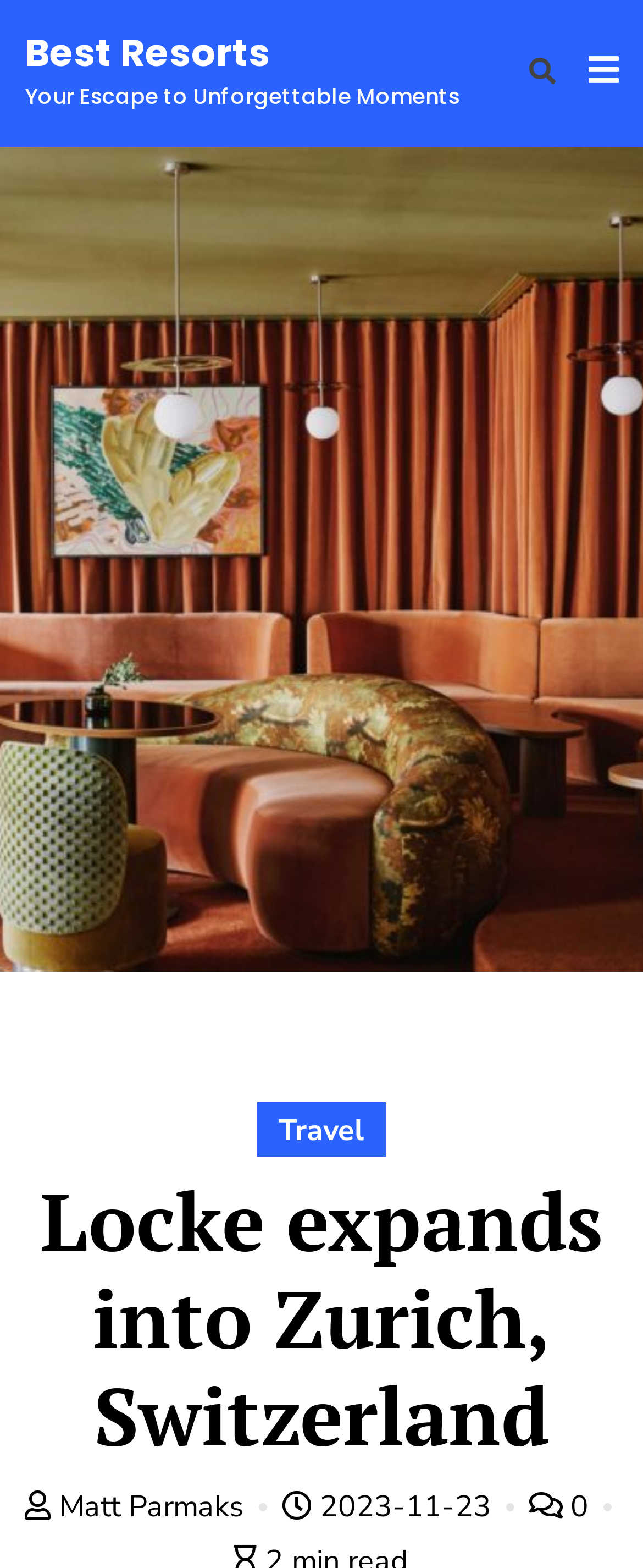What is the author of the article?
Answer with a single word or short phrase according to what you see in the image.

Matt Parmaks